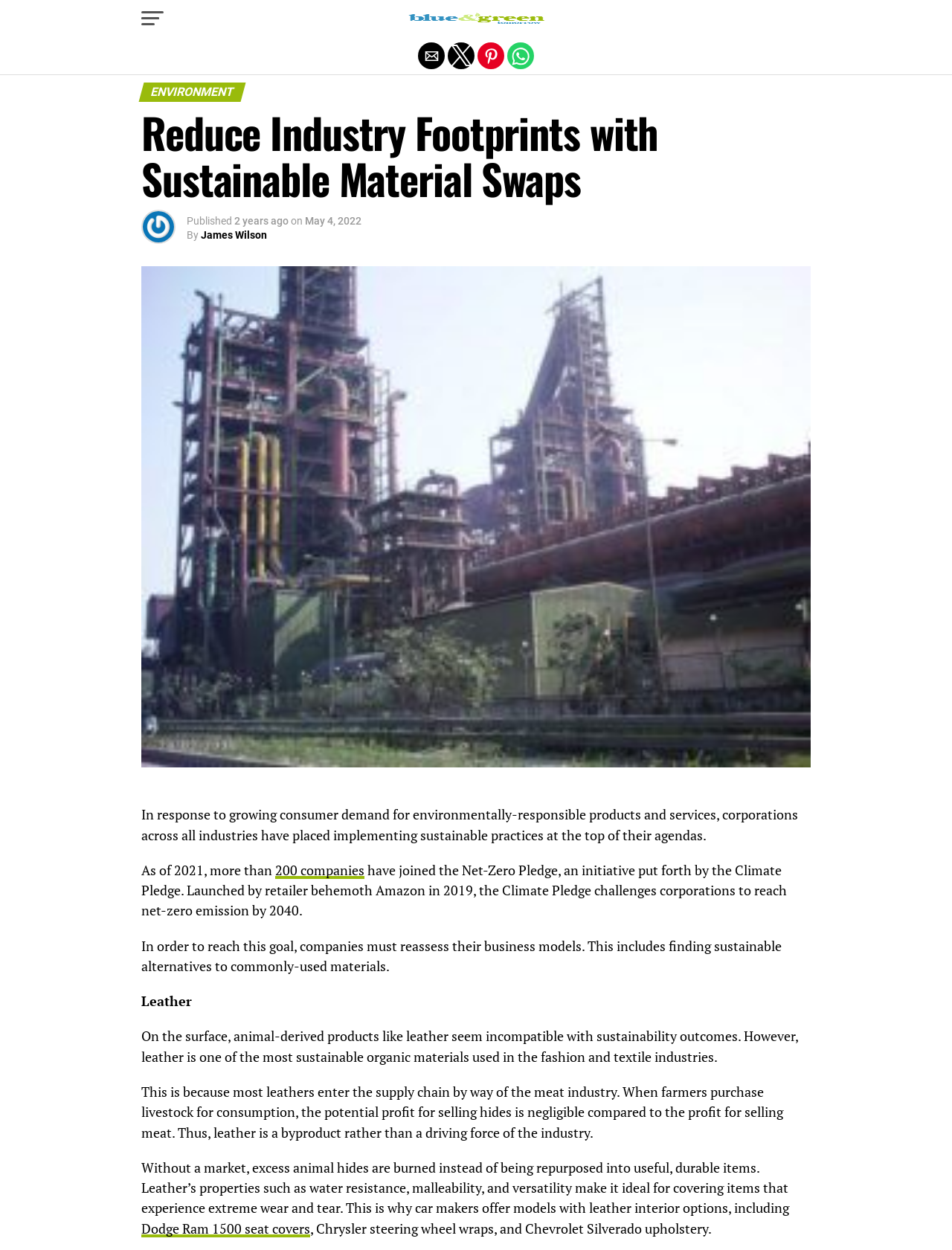Can you identify and provide the main heading of the webpage?

Reduce Industry Footprints with Sustainable Material Swaps 